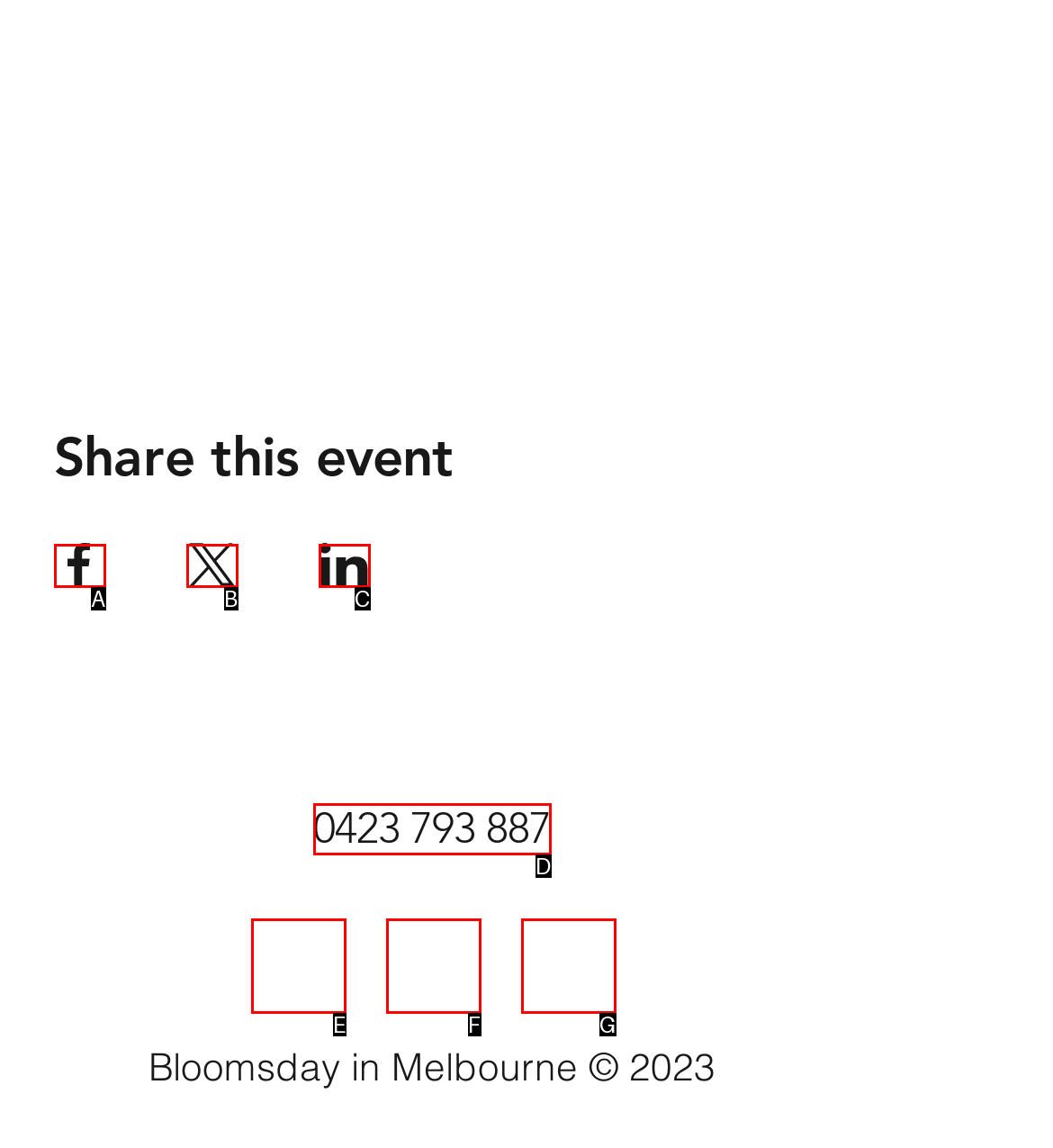Point out the HTML element that matches the following description: 0423 793 887
Answer with the letter from the provided choices.

D